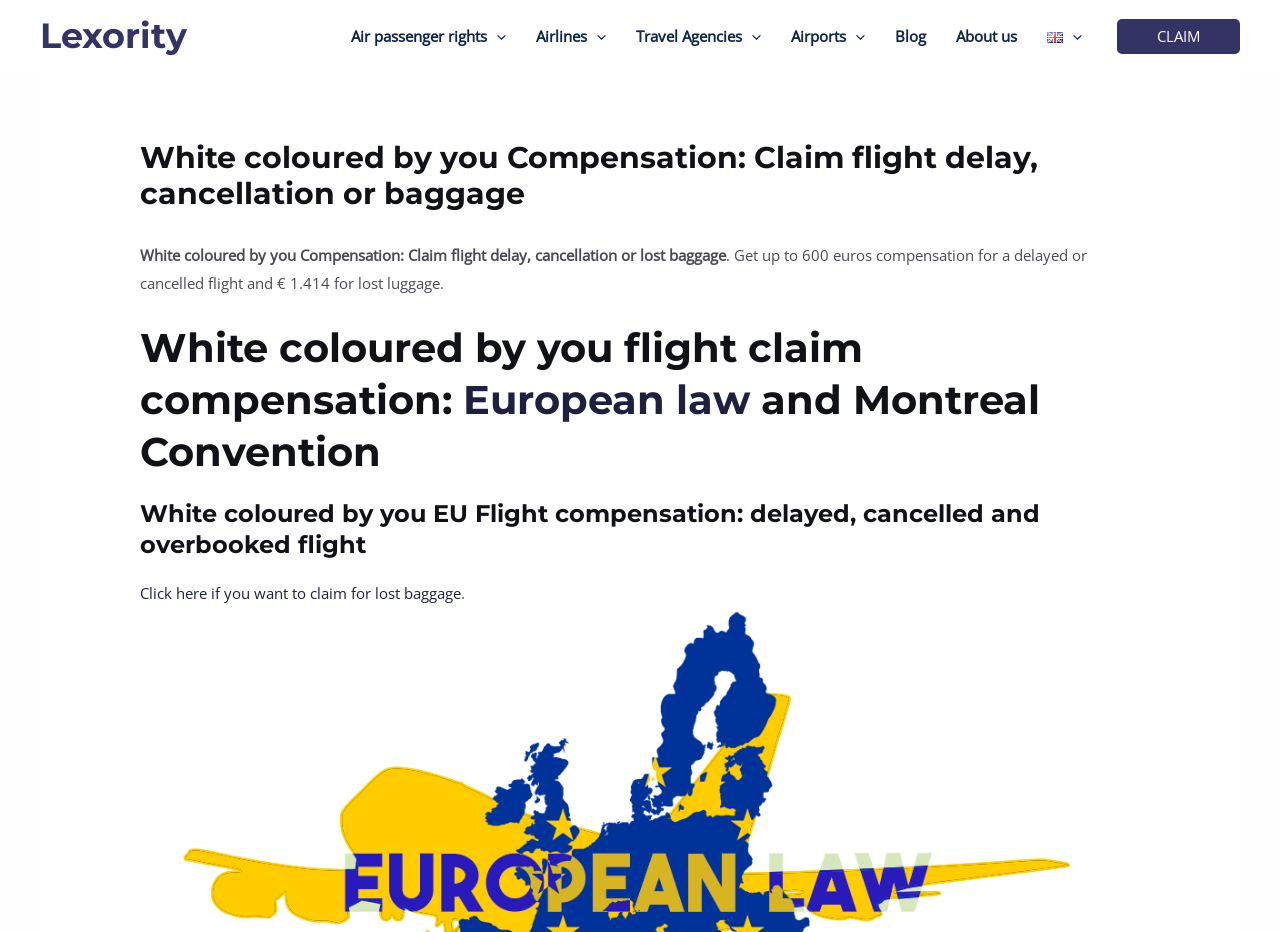Identify the bounding box of the UI component described as: "parent_node: Airports aria-label="Menu Toggle"".

[0.661, 0.001, 0.676, 0.076]